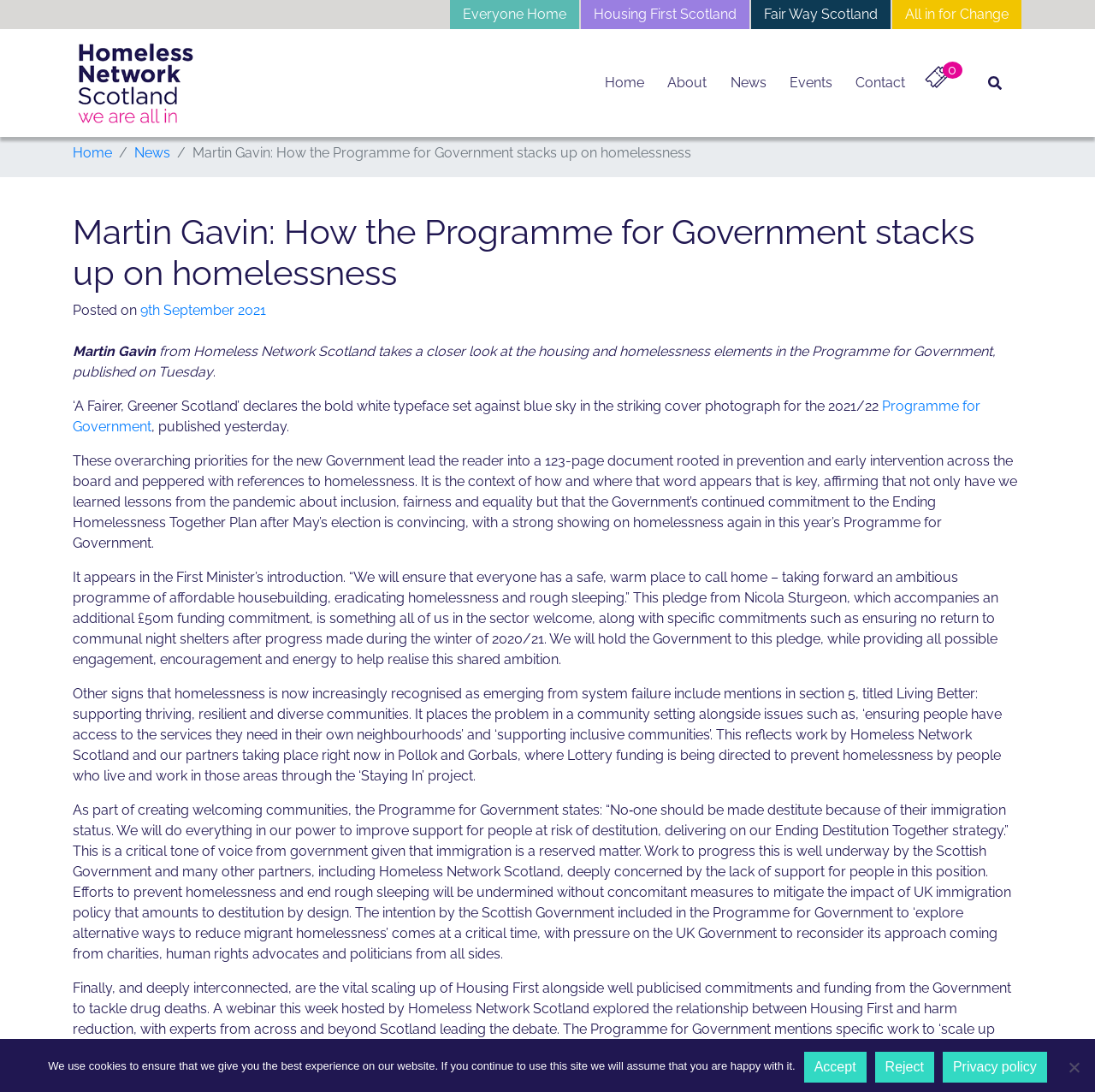Analyze and describe the webpage in a detailed narrative.

This webpage is about an article titled "Martin Gavin: How the Programme for Government stacks up on homelessness" on the Homeless Network Scotland website. At the top of the page, there are several links to other websites, including "All in for Change", "Fair Way Scotland", "Housing First Scotland", and "Everyone Home", aligned horizontally across the page. Below these links, there is a Glasgow Homeless Network logo on the left side, followed by a navigation menu with links to "Home", "About", "News", "Events", and "Contact".

On the right side of the page, there is a search bar with a magnifying glass icon. Below the navigation menu, there is a breadcrumb navigation section with links to "Home" and "News", followed by the article title. The article is written by Martin Gavin from Homeless Network Scotland and discusses the housing and homelessness elements in the Programme for Government.

The article is divided into several paragraphs, with the first paragraph introducing the Programme for Government and its focus on prevention and early intervention. The subsequent paragraphs discuss the government's commitment to eradicating homelessness and rough sleeping, with specific mentions of funding commitments and initiatives such as the "Ending Homelessness Together Plan" and the "Staying In" project.

The article also touches on the issue of immigration status and destitution, with the Scottish Government committing to improve support for people at risk of destitution. Additionally, the article discusses the scaling up of Housing First and its relationship with harm reduction, with a mention of a webinar hosted by Homeless Network Scotland on the topic.

At the bottom of the page, there is a cookie policy notice with links to "Accept", "Reject", and "Privacy policy".